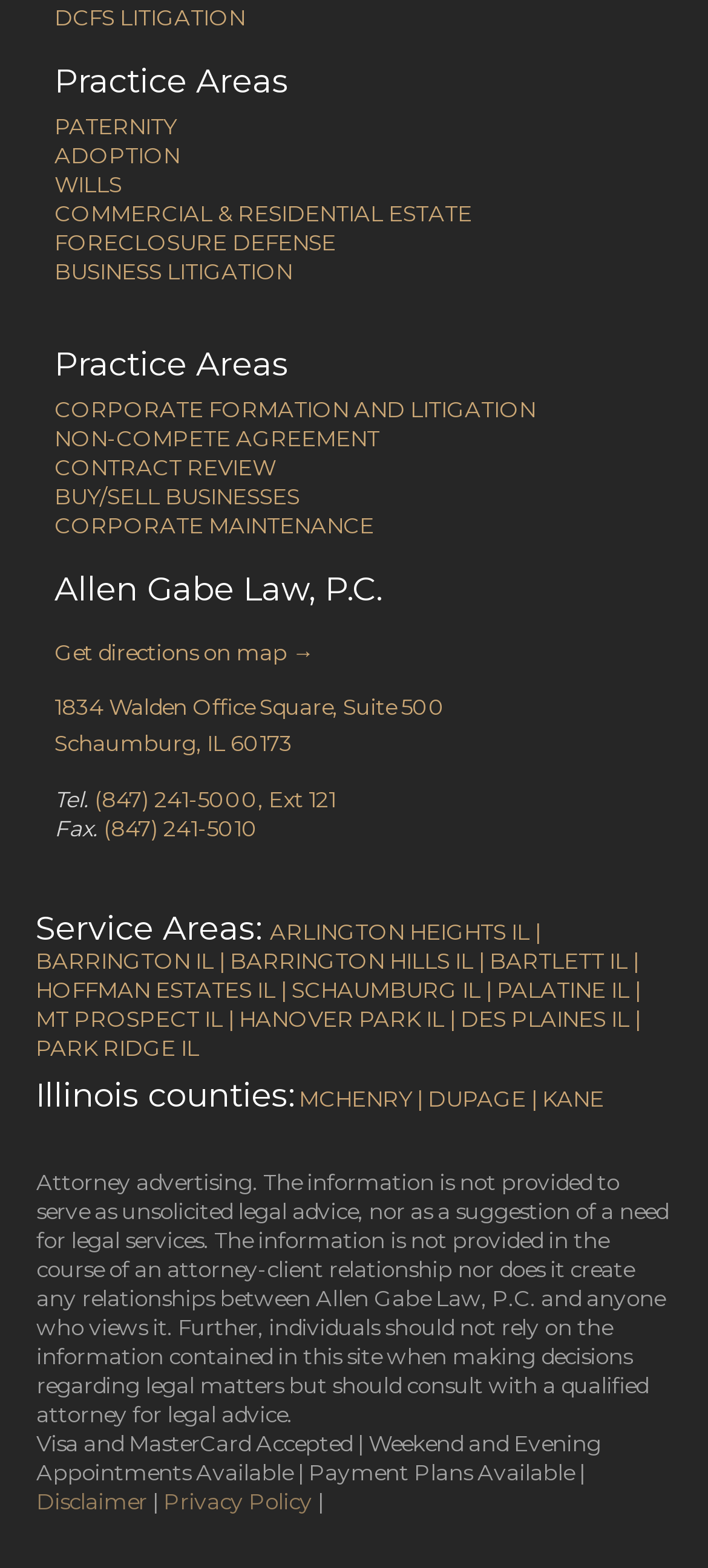Could you indicate the bounding box coordinates of the region to click in order to complete this instruction: "Get directions on map".

[0.077, 0.407, 0.444, 0.425]